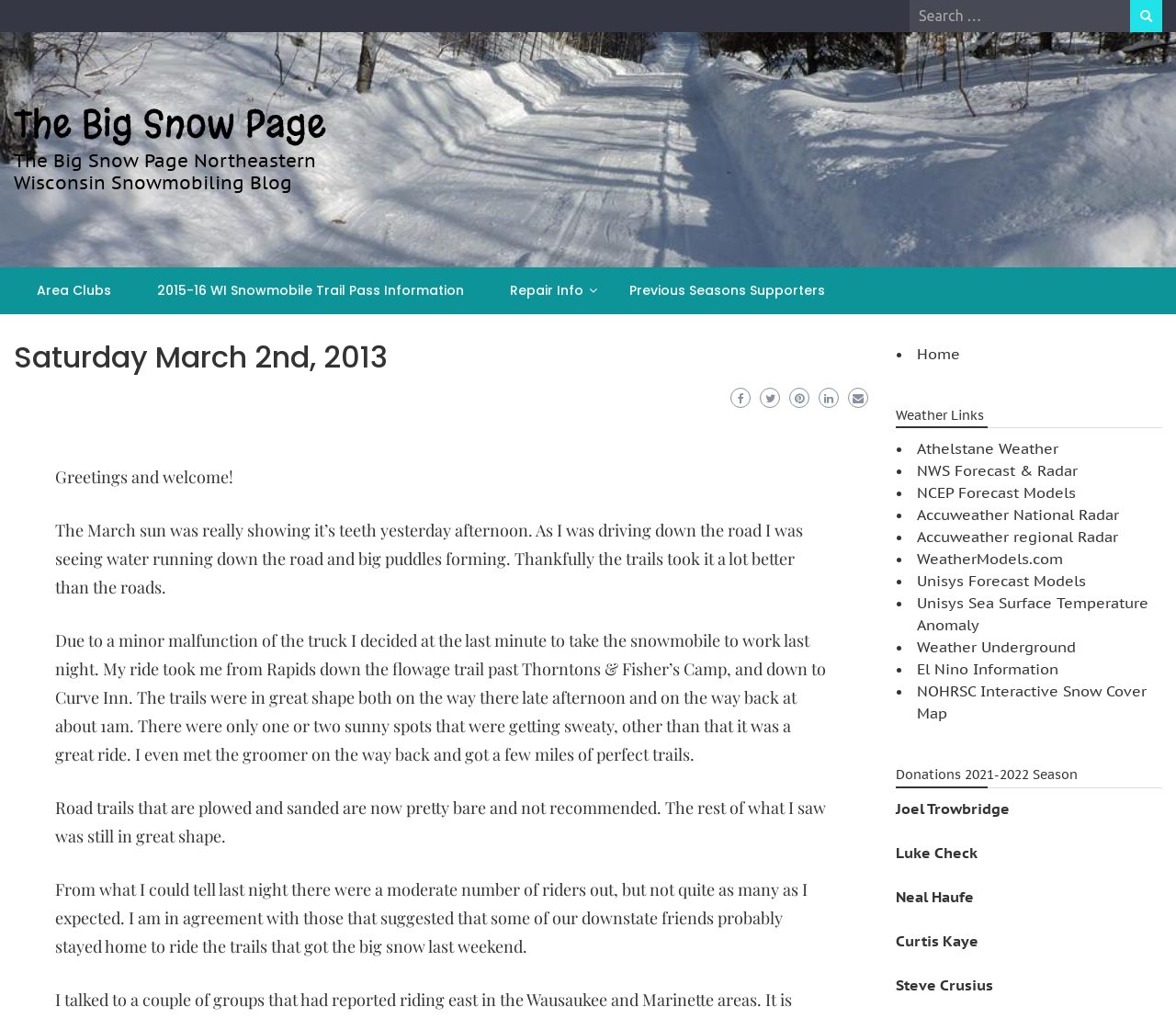Who are the donors listed on the webpage?
Look at the screenshot and respond with one word or a short phrase.

Joel Trowbridge, Luke Check, Neal Haufe, Curtis Kaye, Steve Crusius